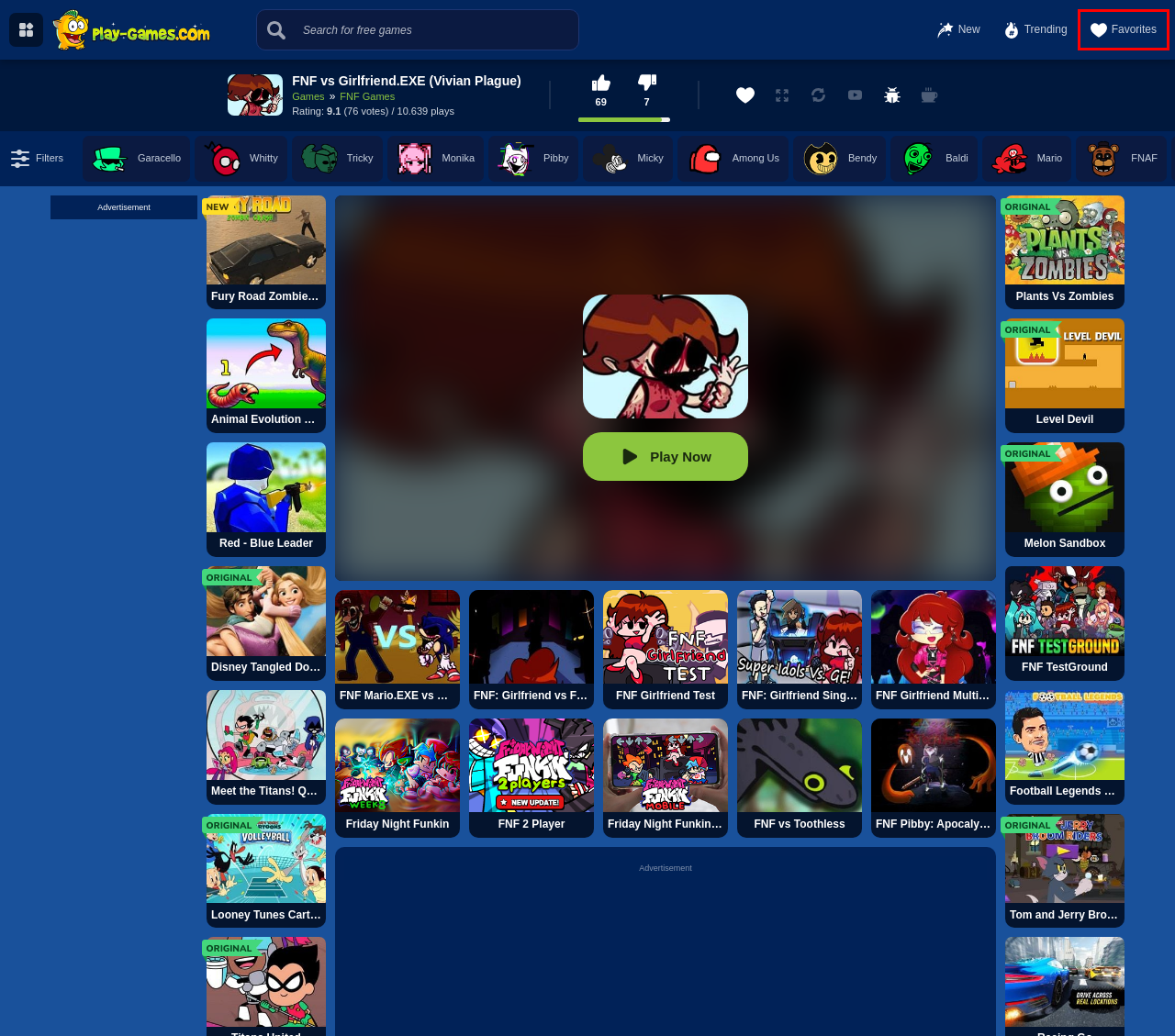Review the webpage screenshot and focus on the UI element within the red bounding box. Select the best-matching webpage description for the new webpage that follows after clicking the highlighted element. Here are the candidates:
A. Red - Blue Leader - Fps Games
B. Meet The Titans! Quiz - Teen Titans Games
C. Tom And Jerry Broom Riders - Tom And Jerry Games
D. Fnf Testground - Fnf Test Games
E. Your favorite games at Play-Games.com
F. Plants Vs Zombies - Tower Defense Games
G. Looney Tunes Cartoons Volleyball - Looney Tunes Games
H. Football Legends 2021 - Football Games

E